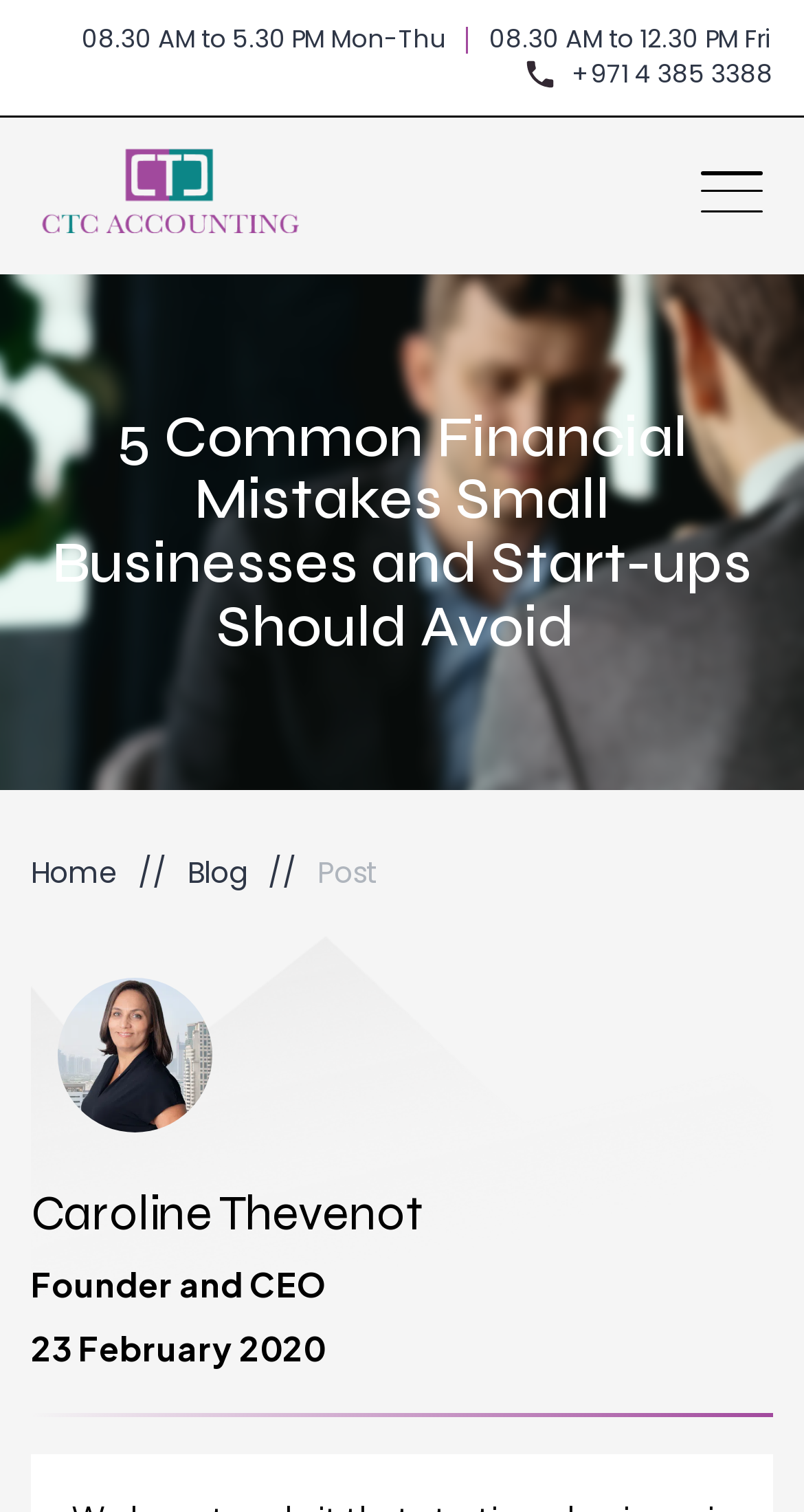Find the bounding box of the UI element described as: "+971 4 385 3388". The bounding box coordinates should be given as four float values between 0 and 1, i.e., [left, top, right, bottom].

[0.653, 0.038, 0.962, 0.061]